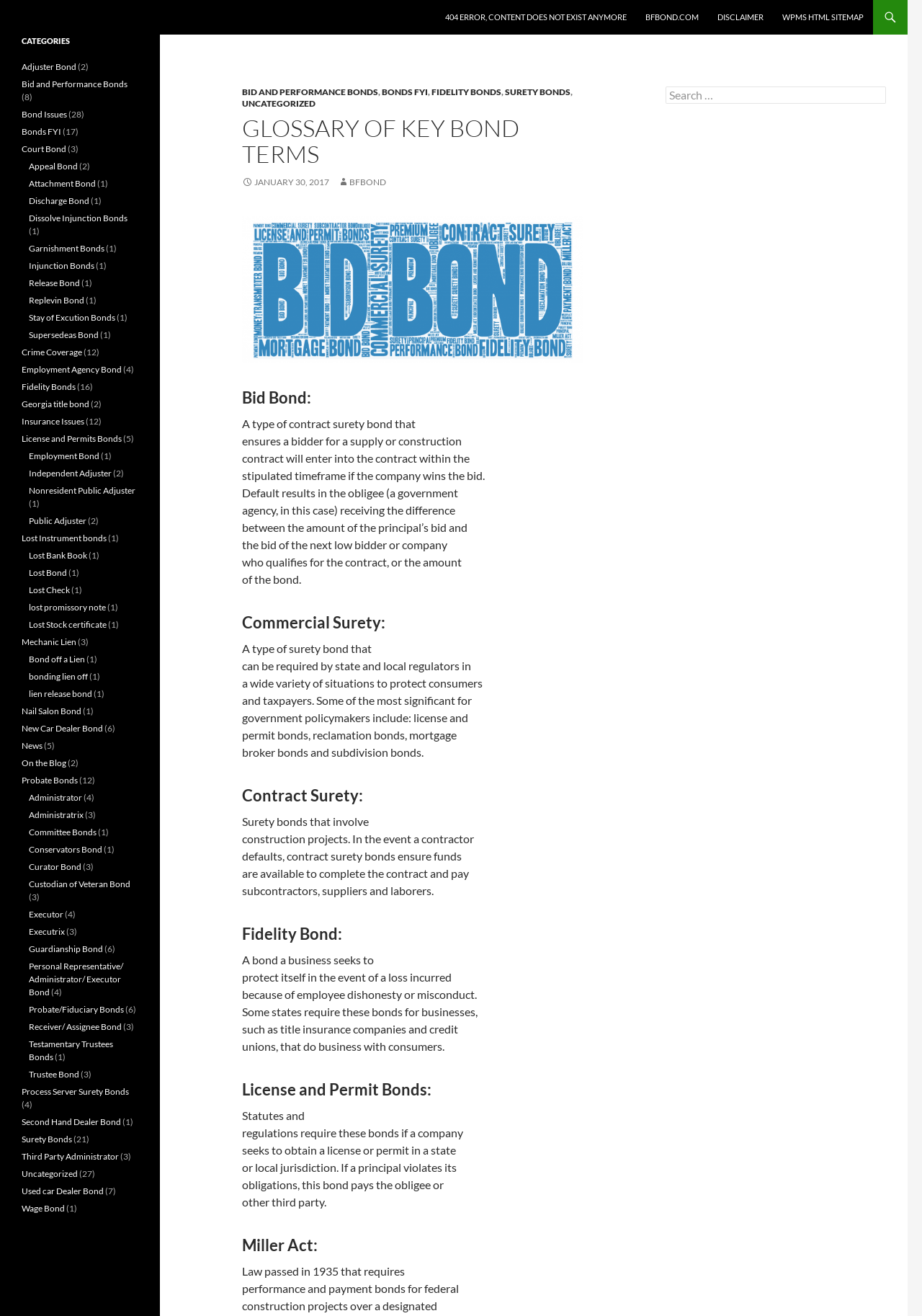How many categories are listed on this webpage?
Please provide a comprehensive answer based on the contents of the image.

I can see a section on the webpage labeled 'CATEGORIES' which lists various categories related to bonds. Therefore, there is only one category list on this webpage.